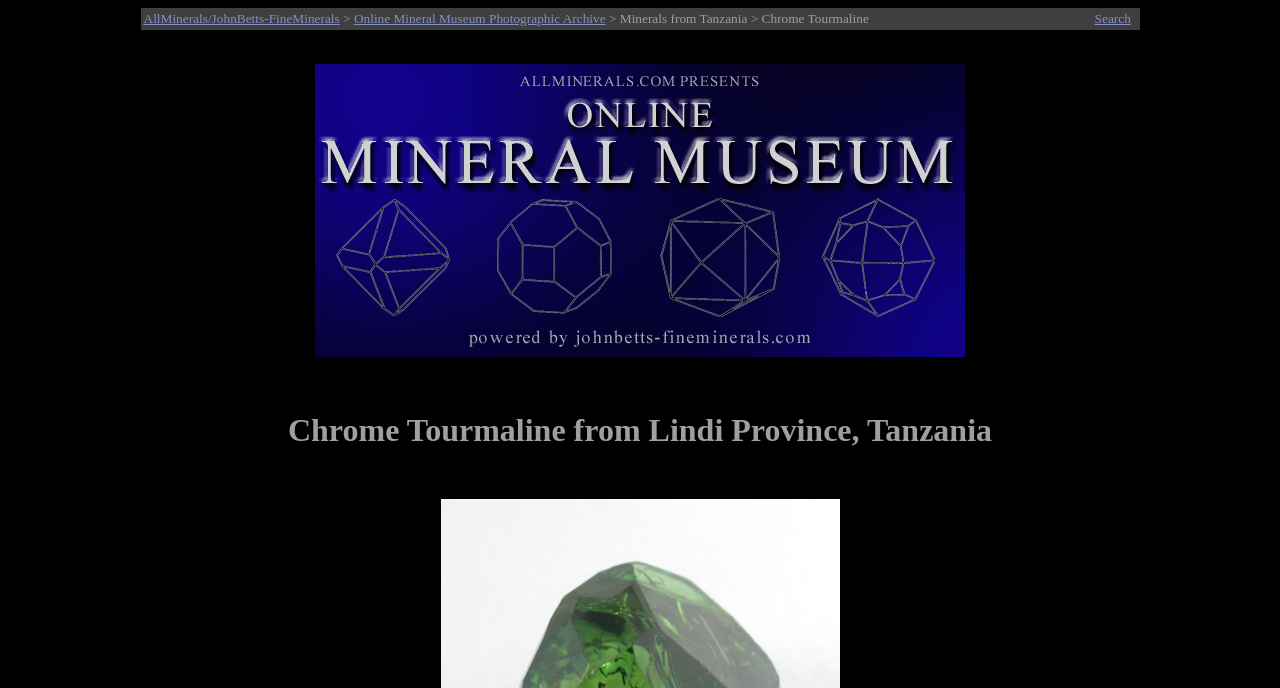Identify the bounding box of the UI element described as follows: "AllMinerals/JohnBetts-FineMinerals". Provide the coordinates as four float numbers in the range of 0 to 1 [left, top, right, bottom].

[0.112, 0.016, 0.265, 0.038]